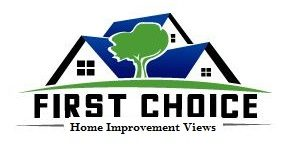Please analyze the image and give a detailed answer to the question:
What does the green tree element in the logo represent?

The logo features a stylized depiction of houses with a green tree element, which symbolizes a commitment to home and environmental aesthetics, reflecting the brand's values in the home improvement industry.